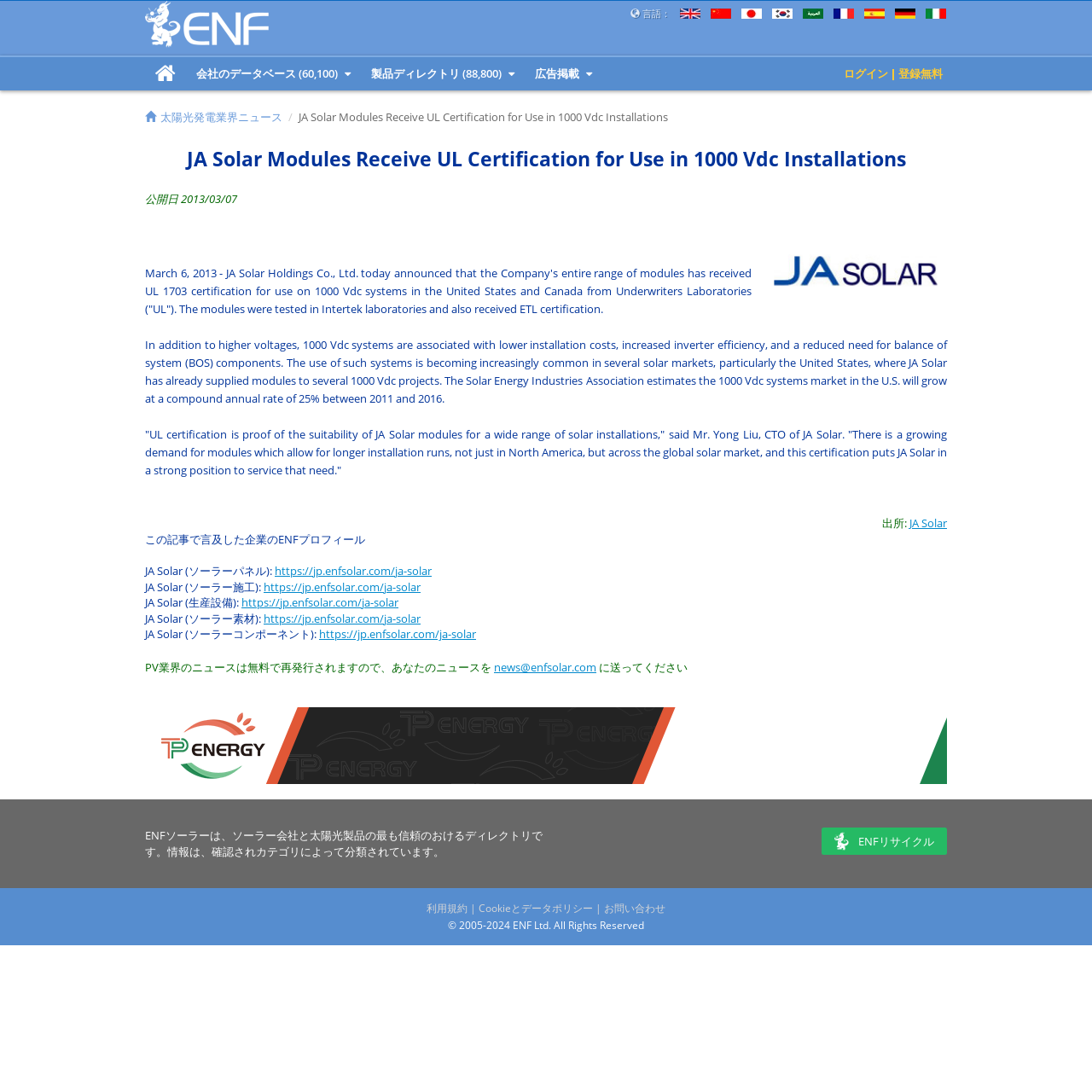Specify the bounding box coordinates of the area to click in order to execute this command: 'Click on company database'. The coordinates should consist of four float numbers ranging from 0 to 1, and should be formatted as [left, top, right, bottom].

[0.17, 0.052, 0.33, 0.083]